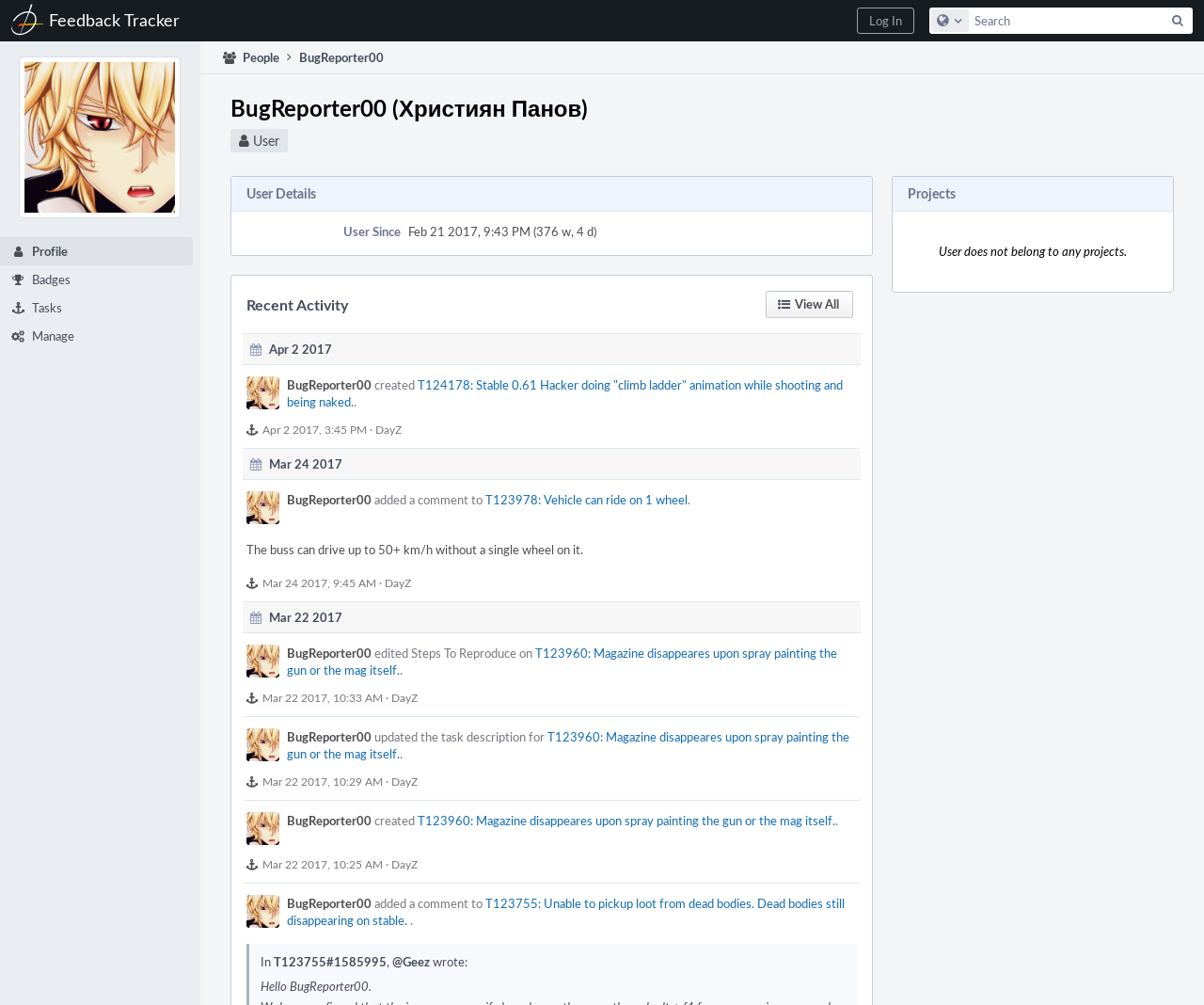What is the username of the user?
Using the details shown in the screenshot, provide a comprehensive answer to the question.

The username of the user can be found in the heading 'BugReporter00 (Християн Панов) User' which is located at the top of the webpage.